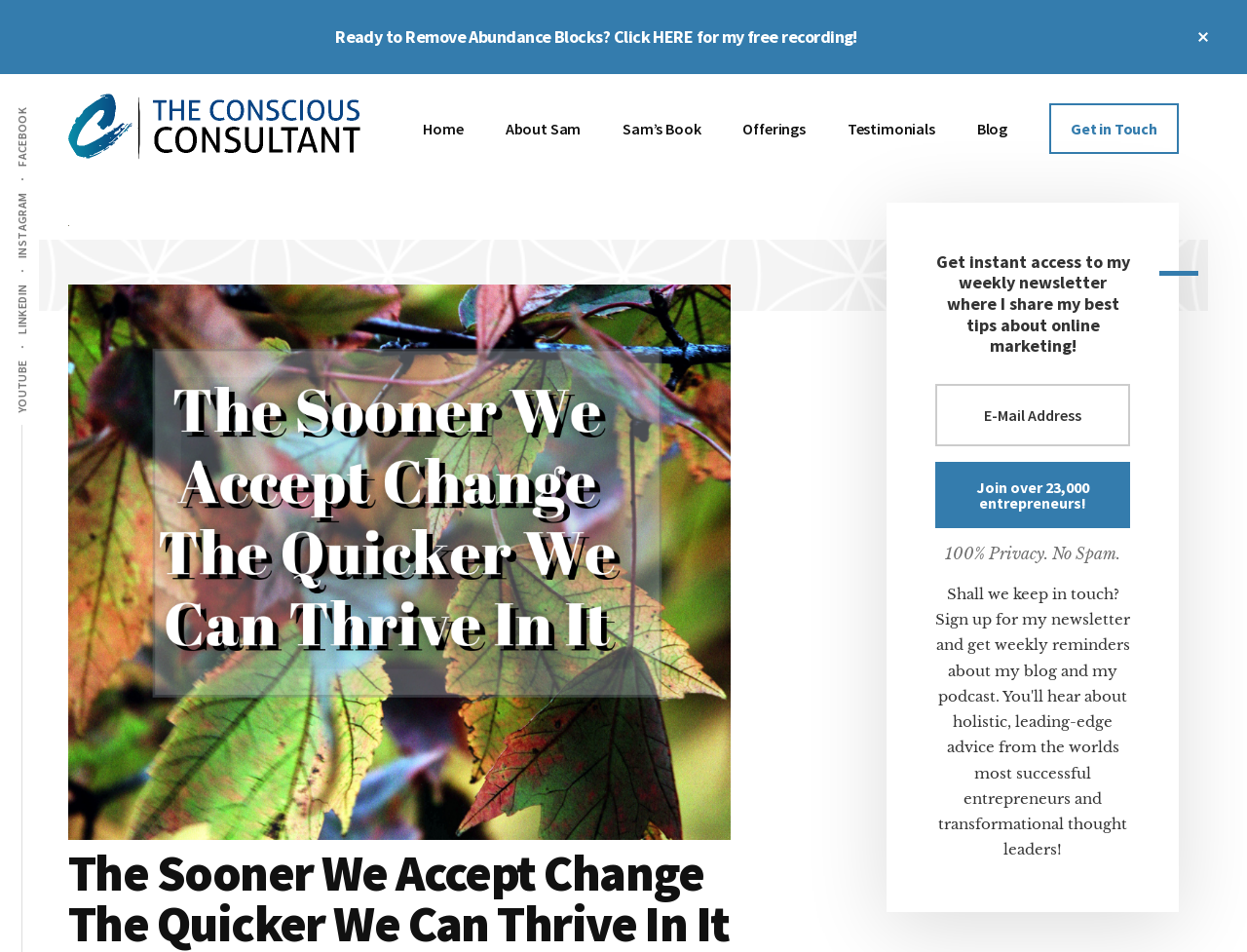Using the information from the screenshot, answer the following question thoroughly:
What is the name of the consultant?

The navigation menu 'Main' contains a link 'About Sam', which suggests that Sam is the consultant or content creator associated with the webpage.